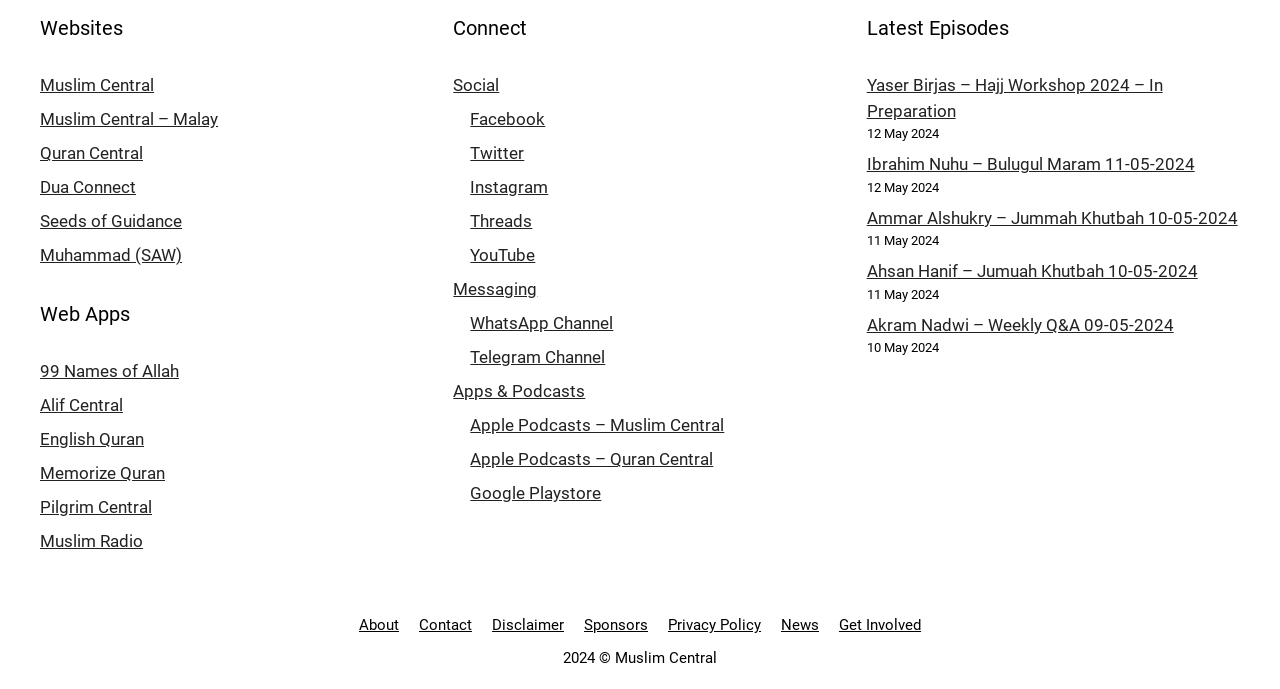Determine the bounding box coordinates of the element's region needed to click to follow the instruction: "Read about Disclaimer". Provide these coordinates as four float numbers between 0 and 1, formatted as [left, top, right, bottom].

[0.384, 0.894, 0.441, 0.921]